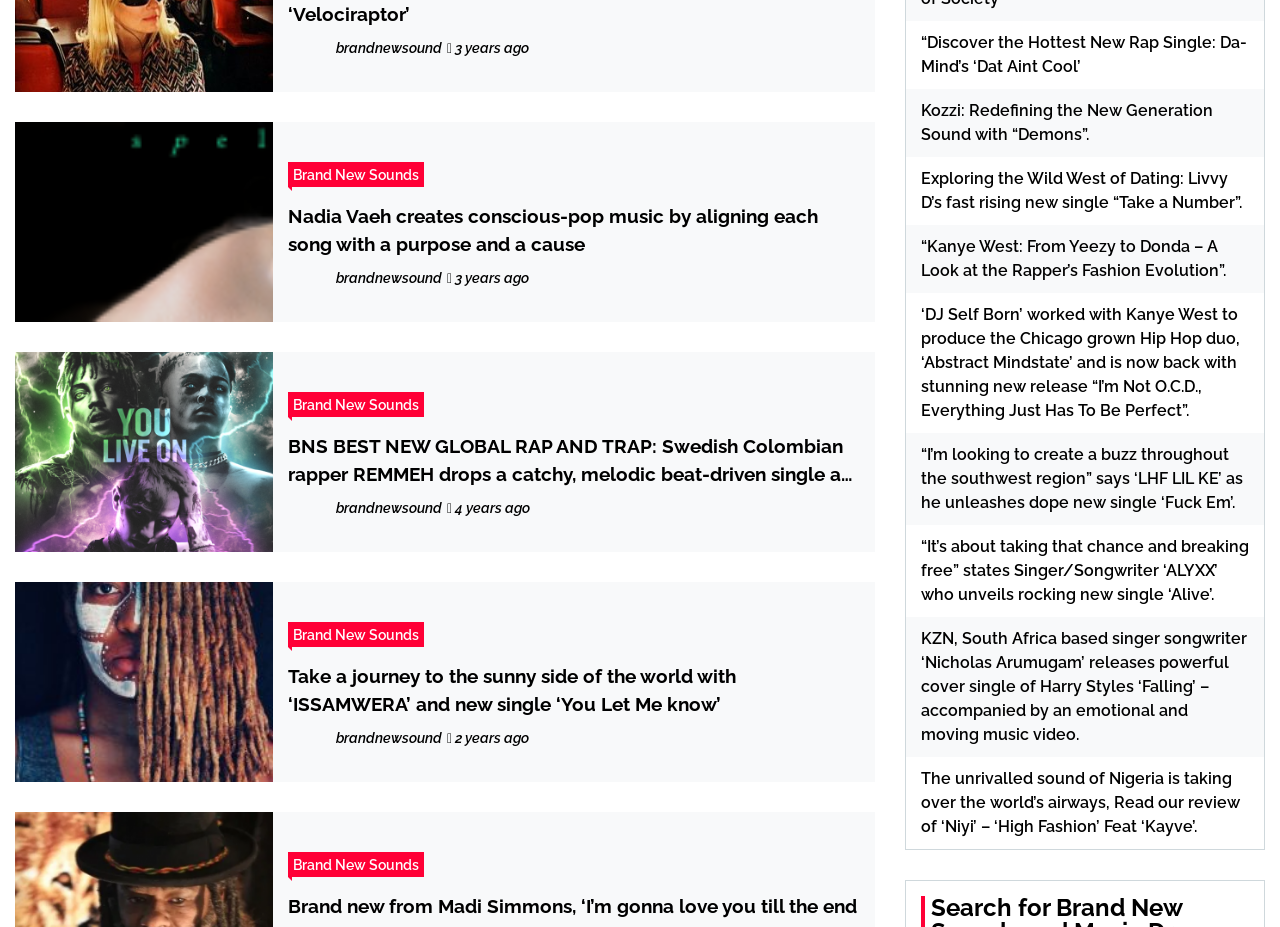What is the name of the rapper mentioned in the third article?
Please provide a single word or phrase as your answer based on the image.

REMMEH